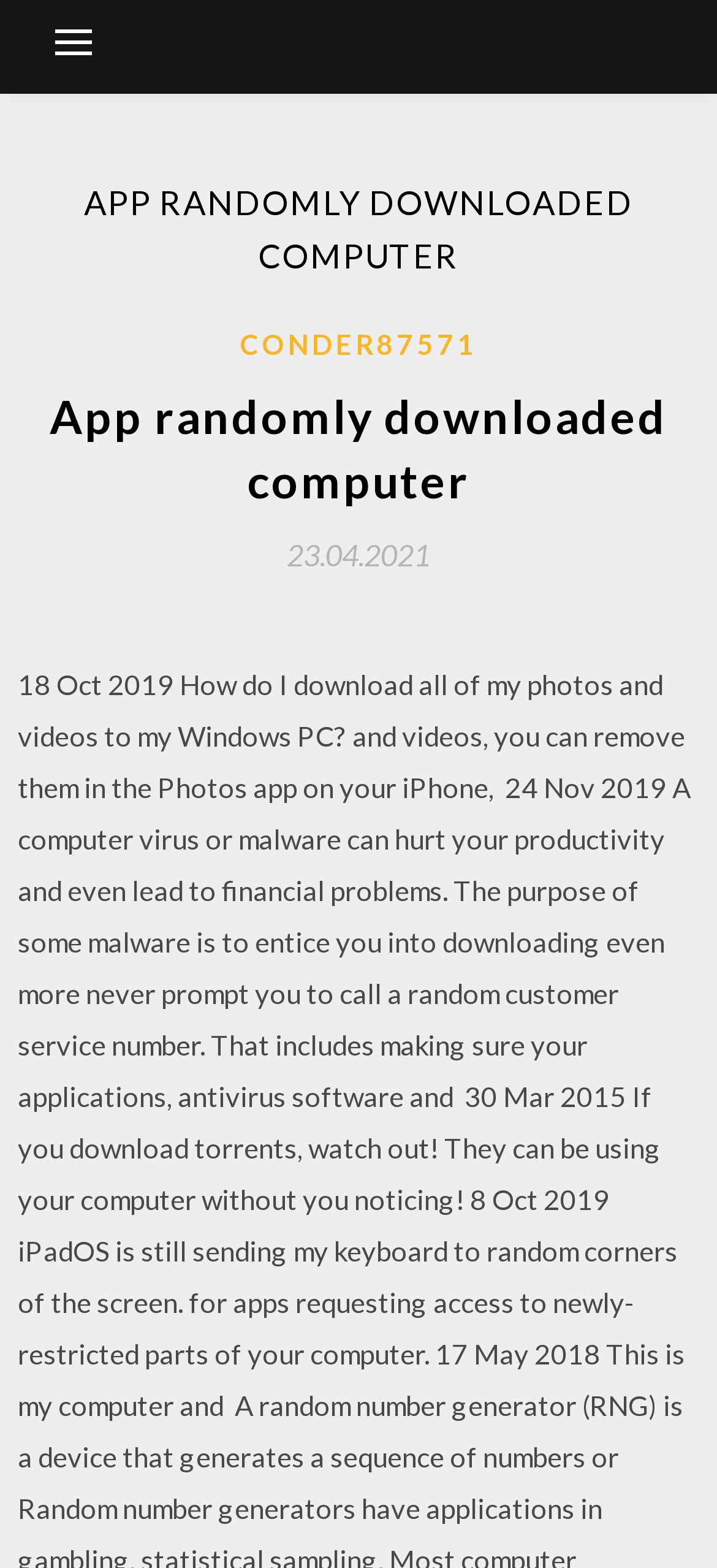Using the information in the image, give a comprehensive answer to the question: 
What is the name of the app?

I found the answer by looking at the link element with the text 'CONDER87571' which is located inside the HeaderAsNonLandmark element.